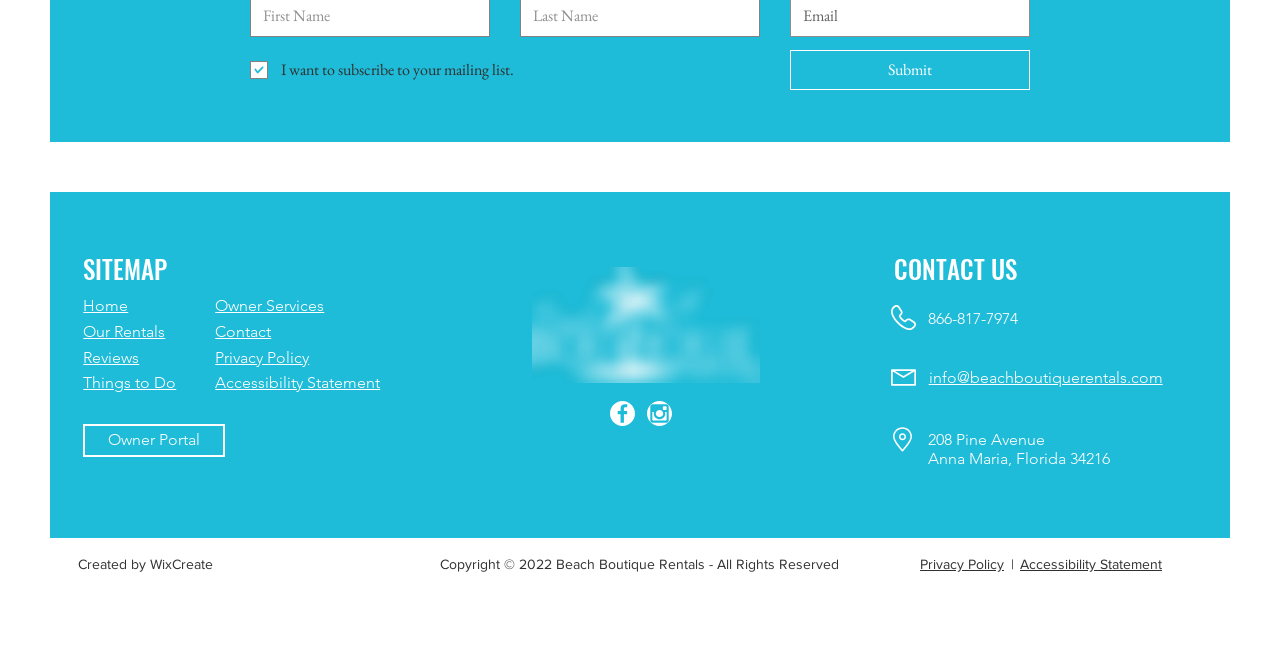Based on the element description, predict the bounding box coordinates (top-left x, top-left y, bottom-right x, bottom-right y) for the UI element in the screenshot: WixCreate

[0.117, 0.848, 0.167, 0.873]